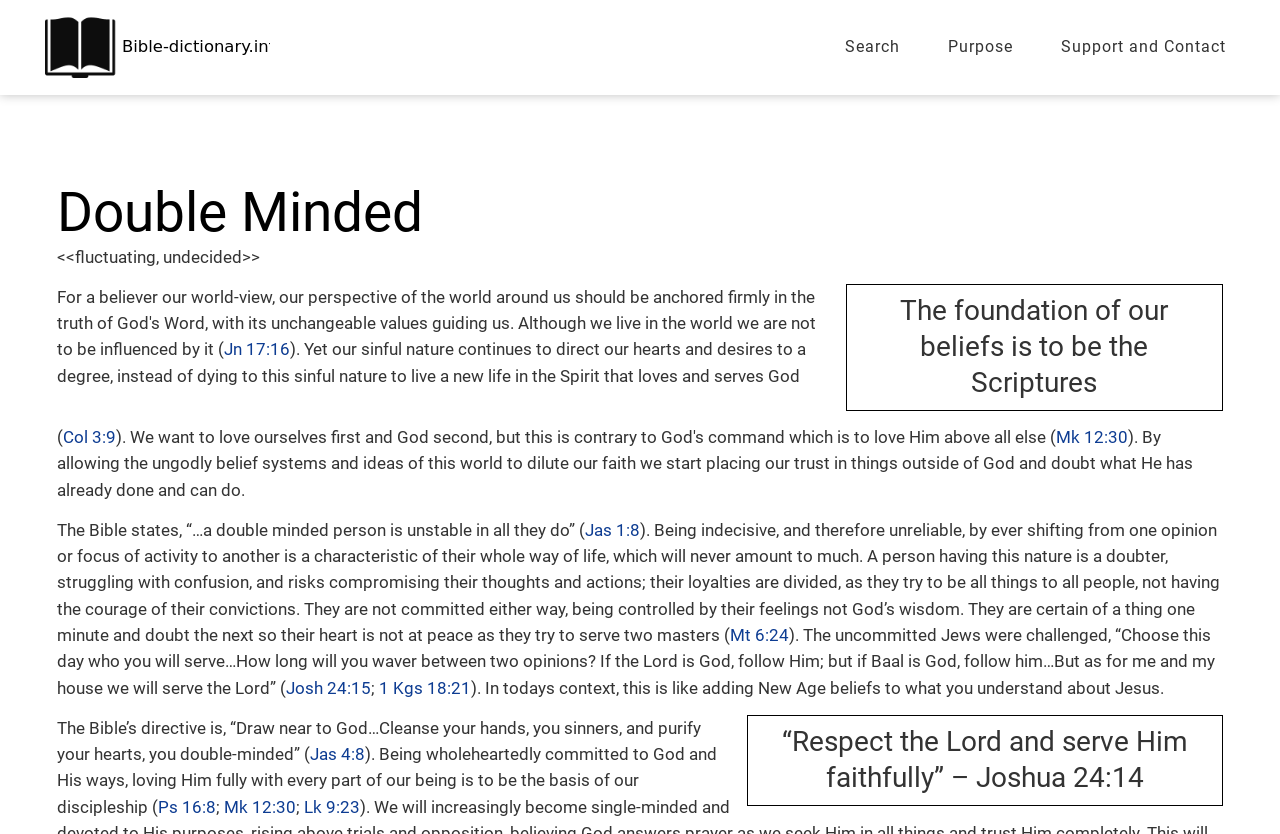Please answer the following question using a single word or phrase: What is the characteristic of a double-minded person?

Unstable in all they do